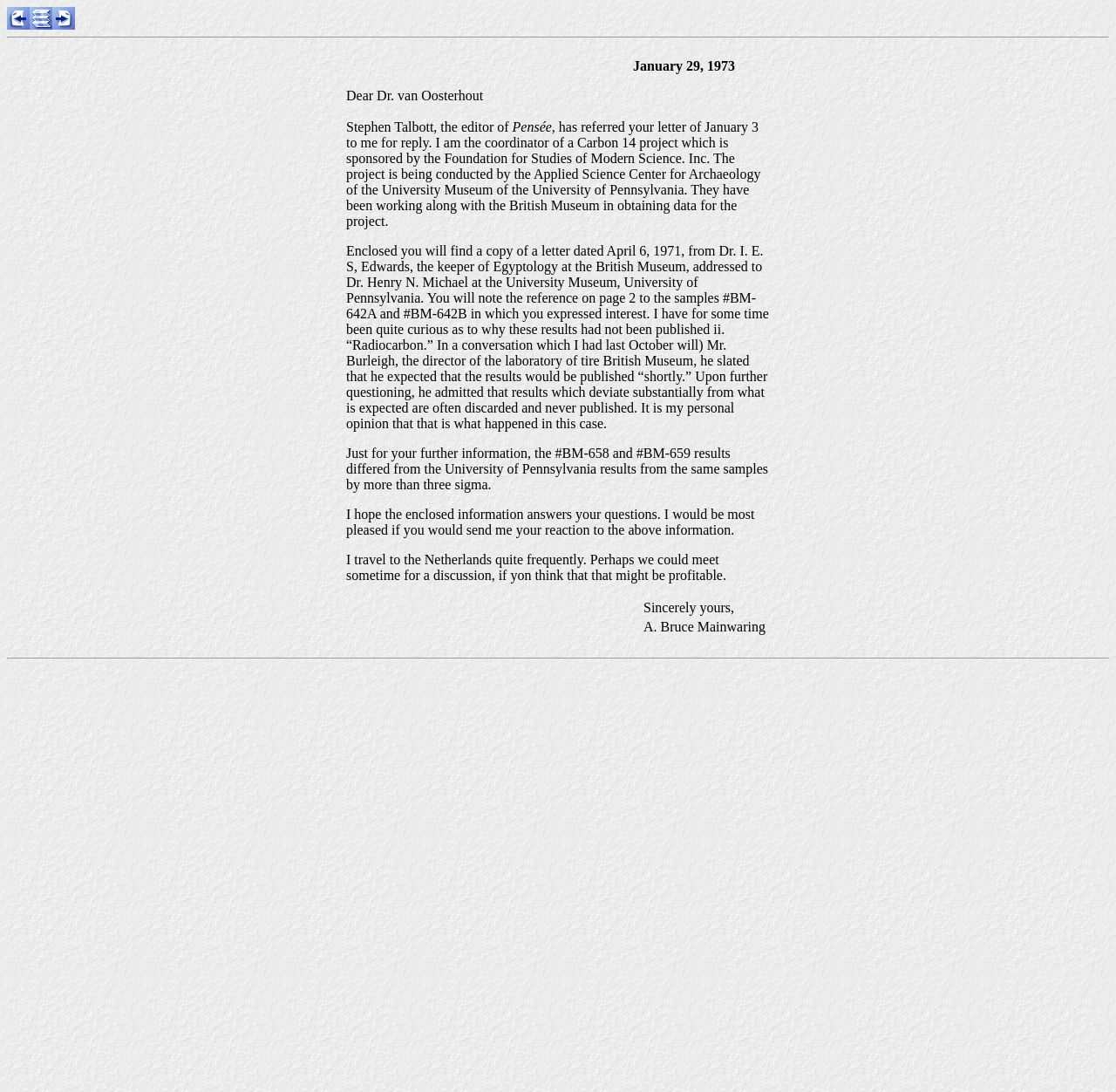What is the date of the letter?
Please provide a single word or phrase as your answer based on the image.

January 29, 1973